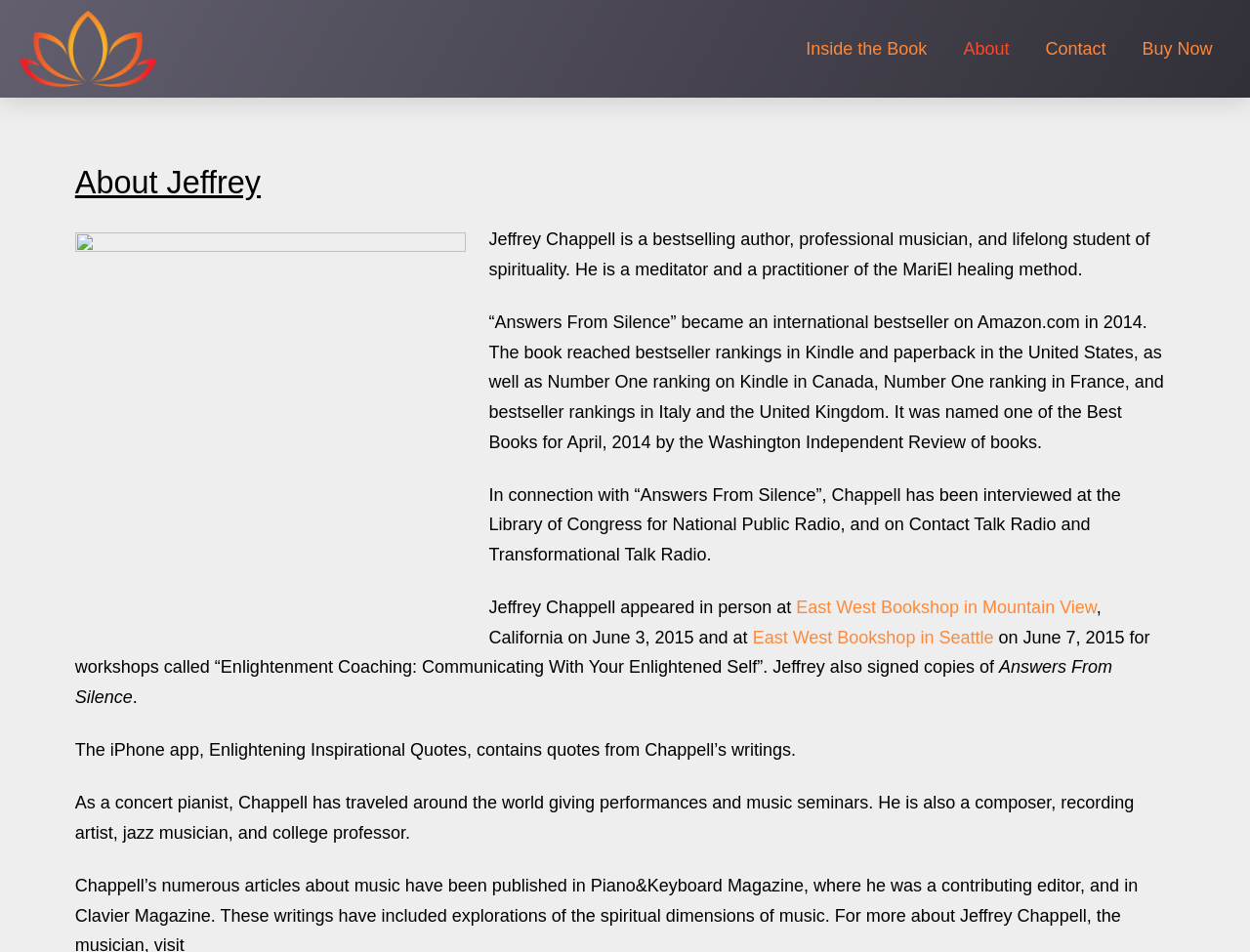Predict the bounding box of the UI element based on the description: "alt="Image"". The coordinates should be four float numbers between 0 and 1, formatted as [left, top, right, bottom].

[0.016, 0.011, 0.125, 0.091]